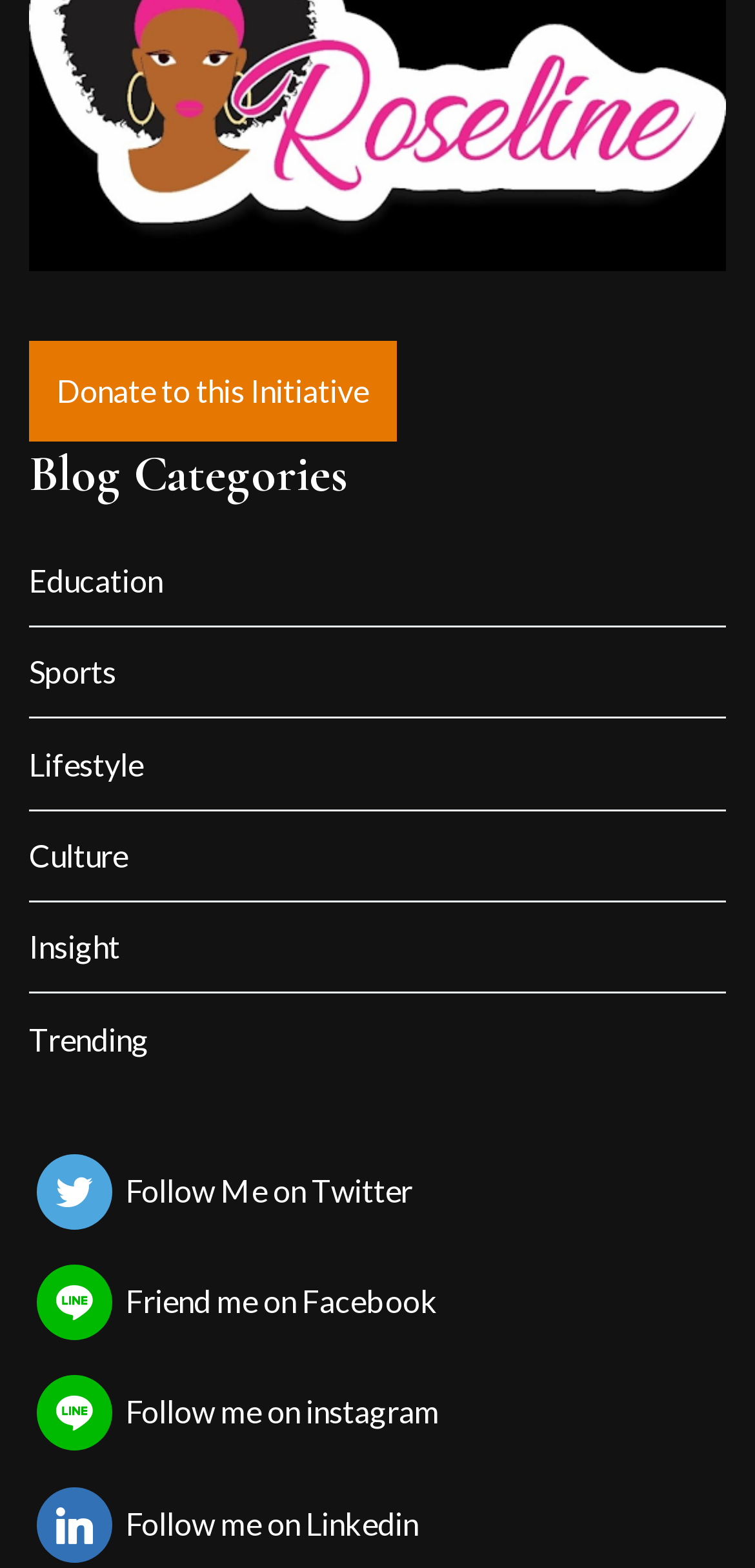Identify the bounding box coordinates for the element you need to click to achieve the following task: "Enter your name". The coordinates must be four float values ranging from 0 to 1, formatted as [left, top, right, bottom].

None